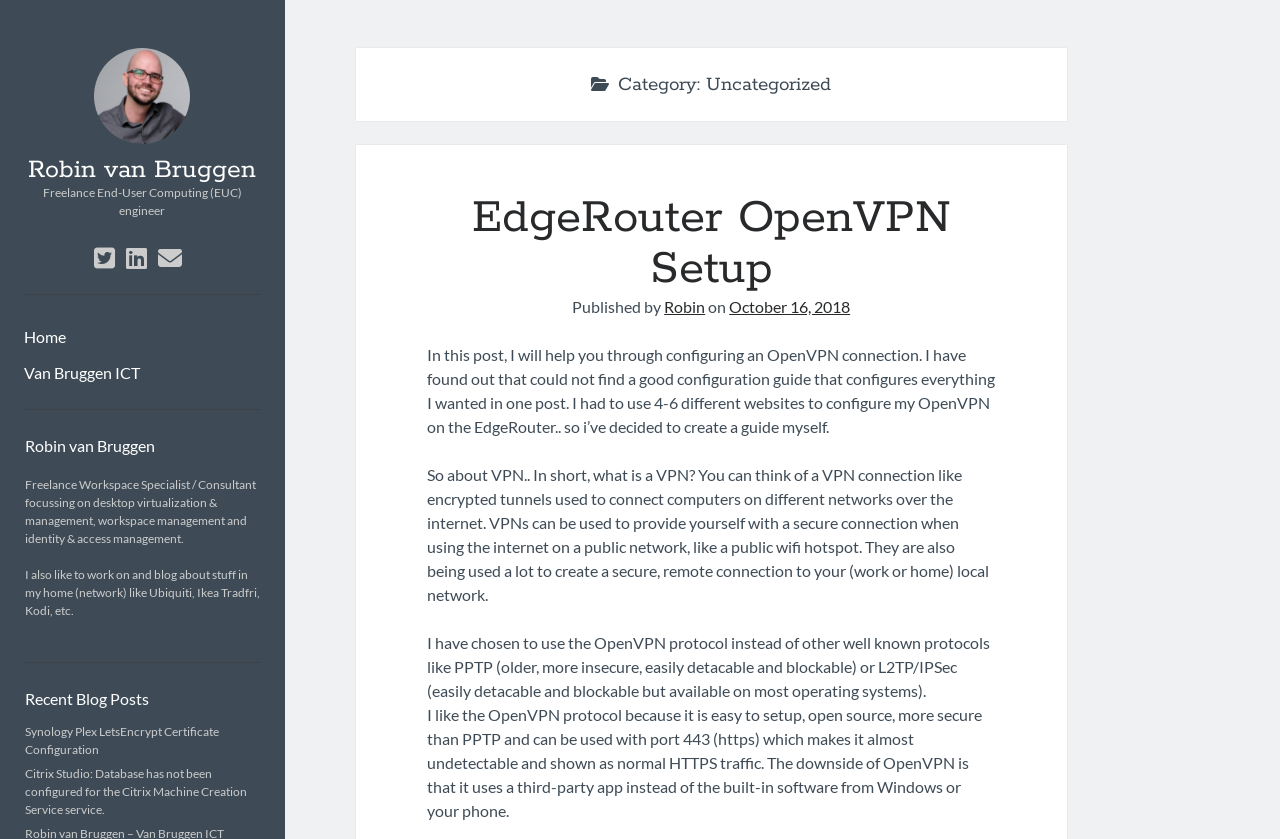Provide the bounding box coordinates of the UI element this sentence describes: "EdgeRouter OpenVPN Setup".

[0.368, 0.225, 0.743, 0.355]